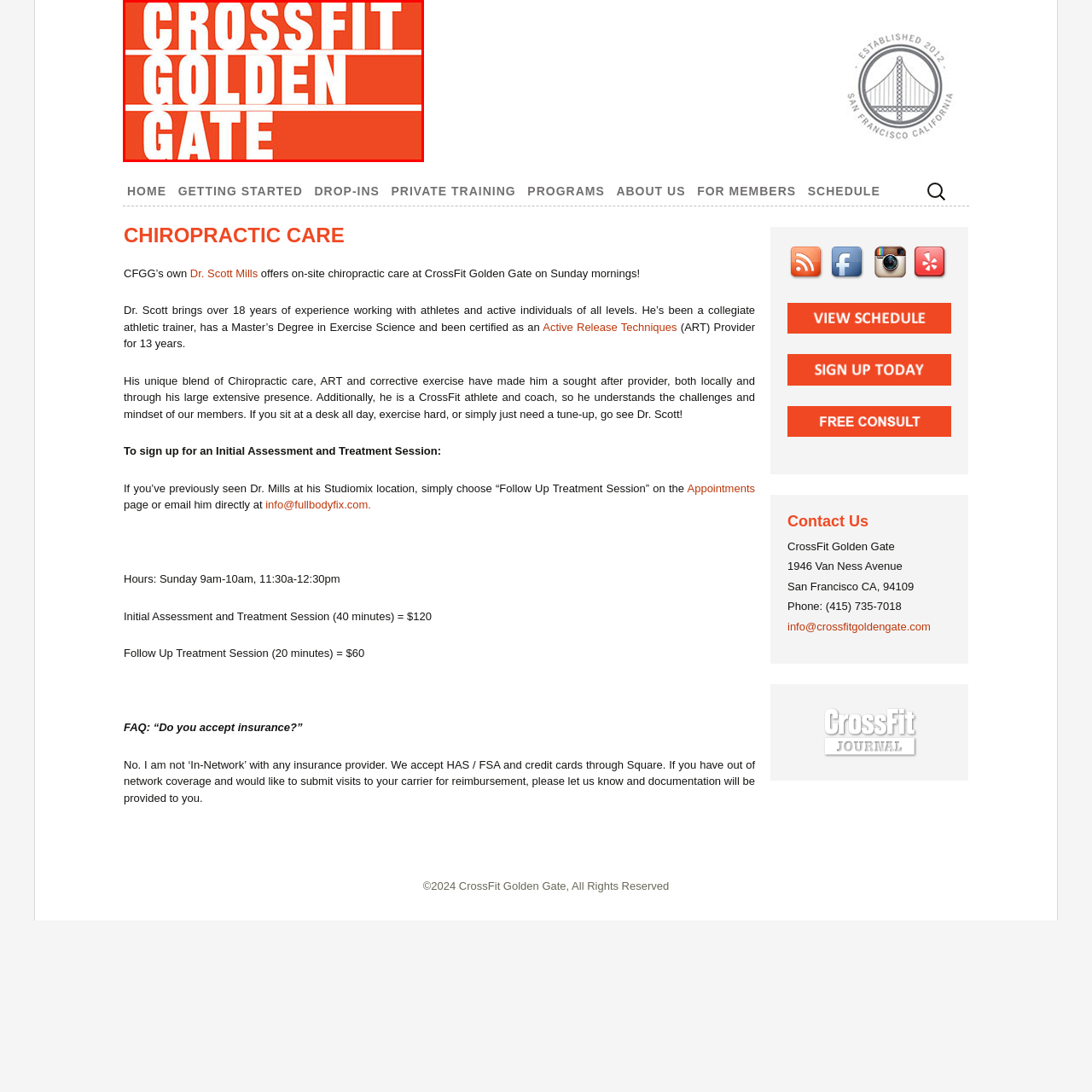View the image surrounded by the red border, What is the arrangement of the words in the logo?
 Answer using a single word or phrase.

stacked format